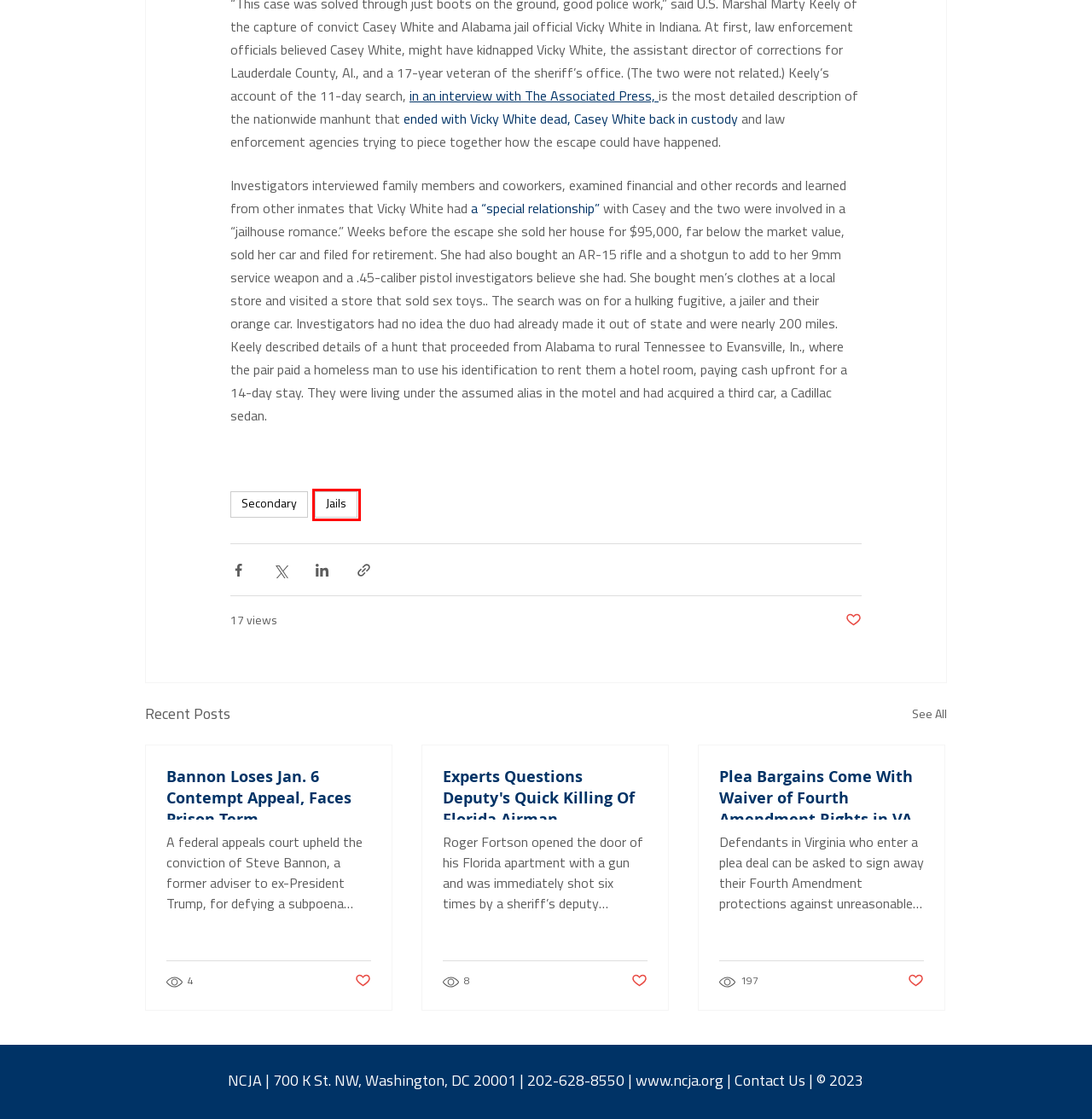Review the screenshot of a webpage which includes a red bounding box around an element. Select the description that best fits the new webpage once the element in the bounding box is clicked. Here are the candidates:
A. Jails | NCJA
B. Secondary | NCJA
C. Sheriff: Alabama inmate, jailer were prepared for a shootout | AP News
D. Plea Bargains Come With Waiver of Fourth Amendment Rights in VA
E. Escaped inmate, jail official had 'special relationship' | AP News
F. Inside the manhunt for an escaped murder suspect and jailer | AP News
G. Contact Us | NCJA
H. Experts Questions Deputy's Quick Killing Of Florida Airman

A